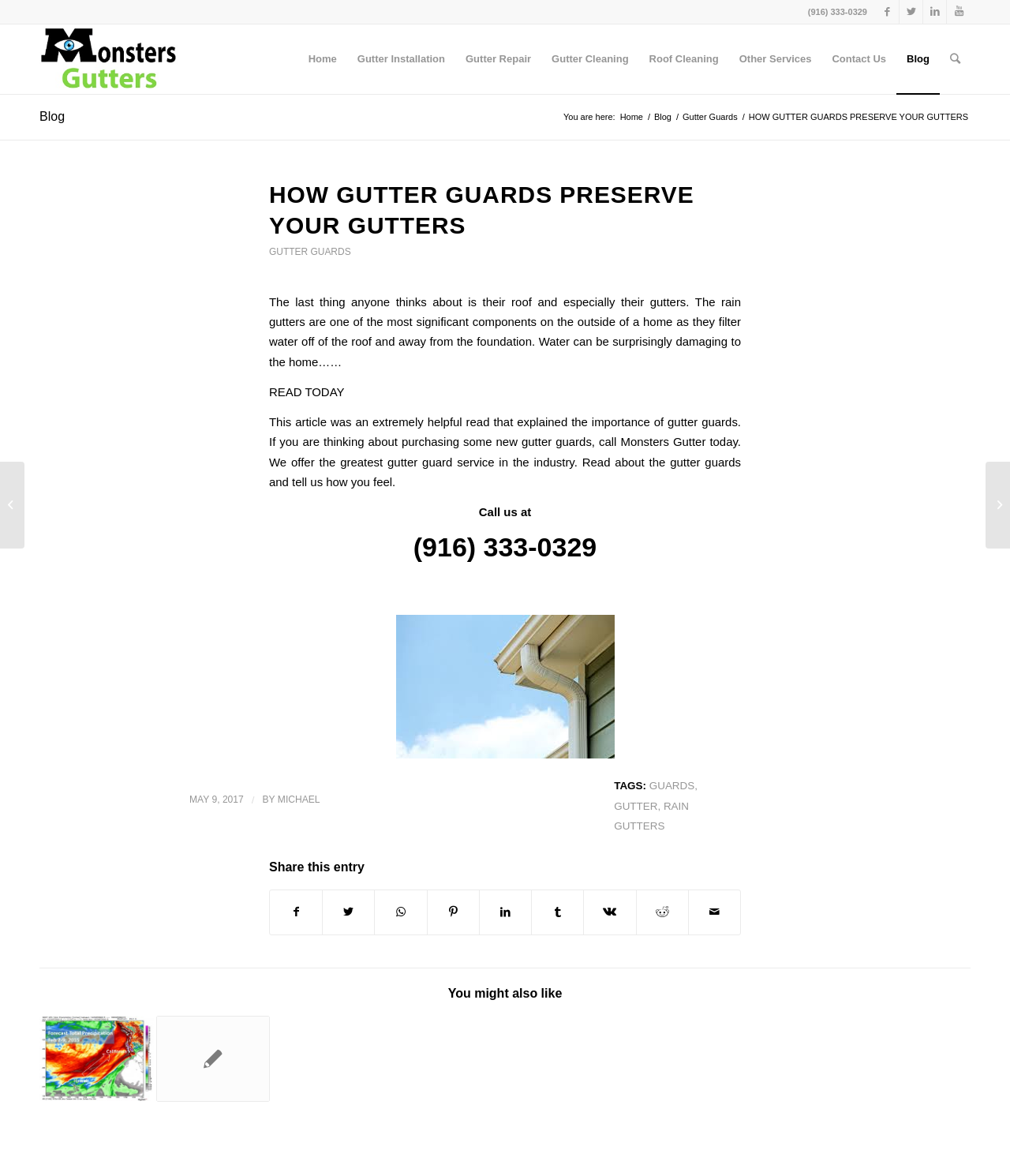Locate the bounding box coordinates of the clickable region to complete the following instruction: "Read the article about gutter guards."

[0.266, 0.153, 0.734, 0.822]